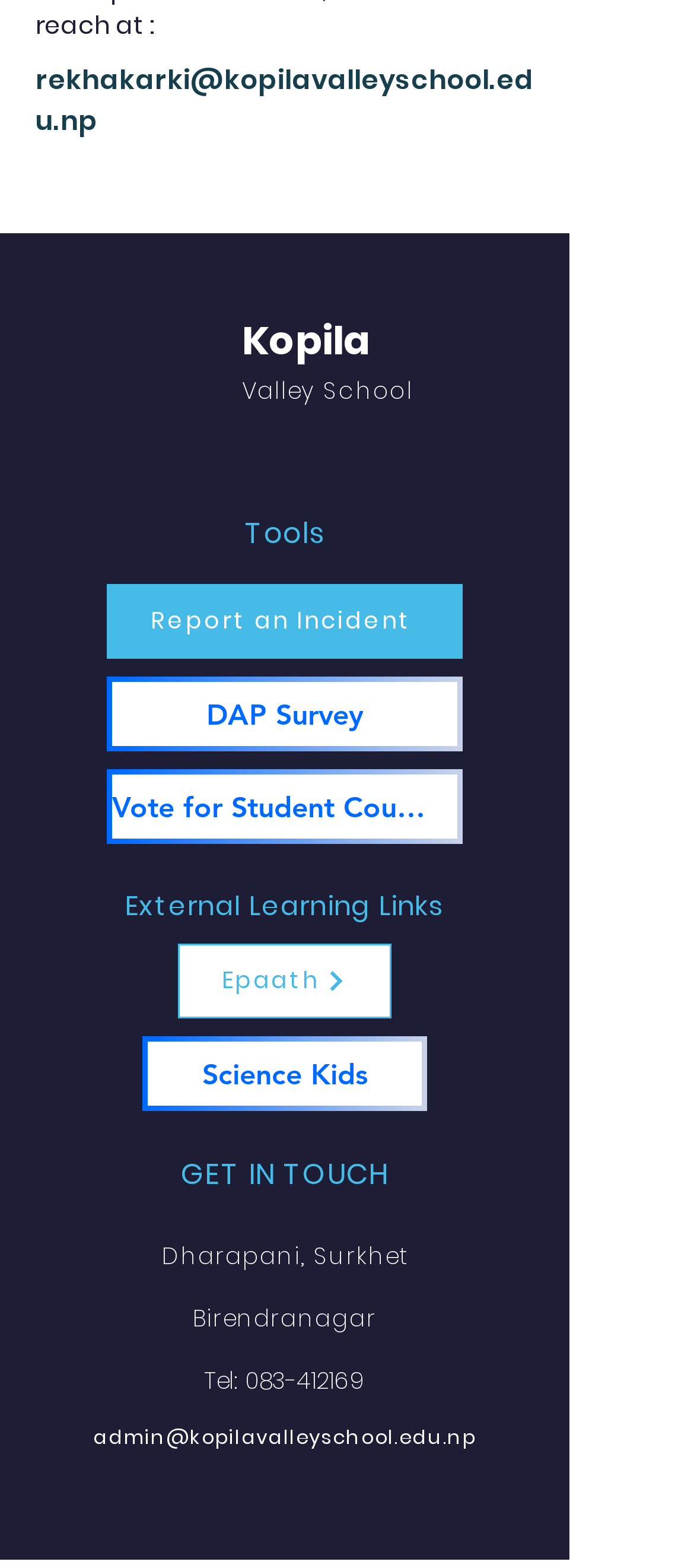Identify the bounding box coordinates of the section to be clicked to complete the task described by the following instruction: "View the DAP Survey". The coordinates should be four float numbers between 0 and 1, formatted as [left, top, right, bottom].

[0.154, 0.432, 0.667, 0.479]